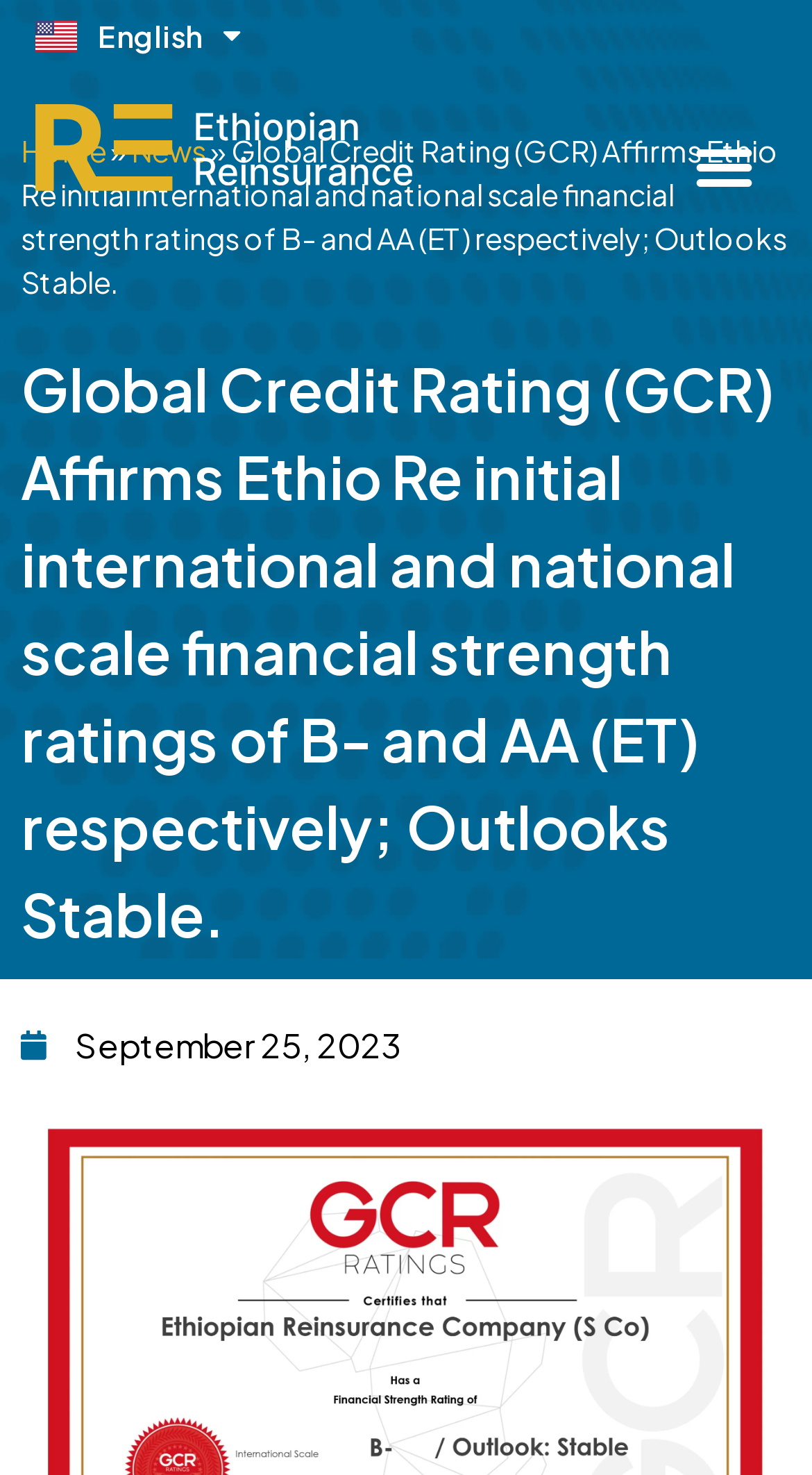What is the date of the news article?
Based on the screenshot, respond with a single word or phrase.

September 25, 2023